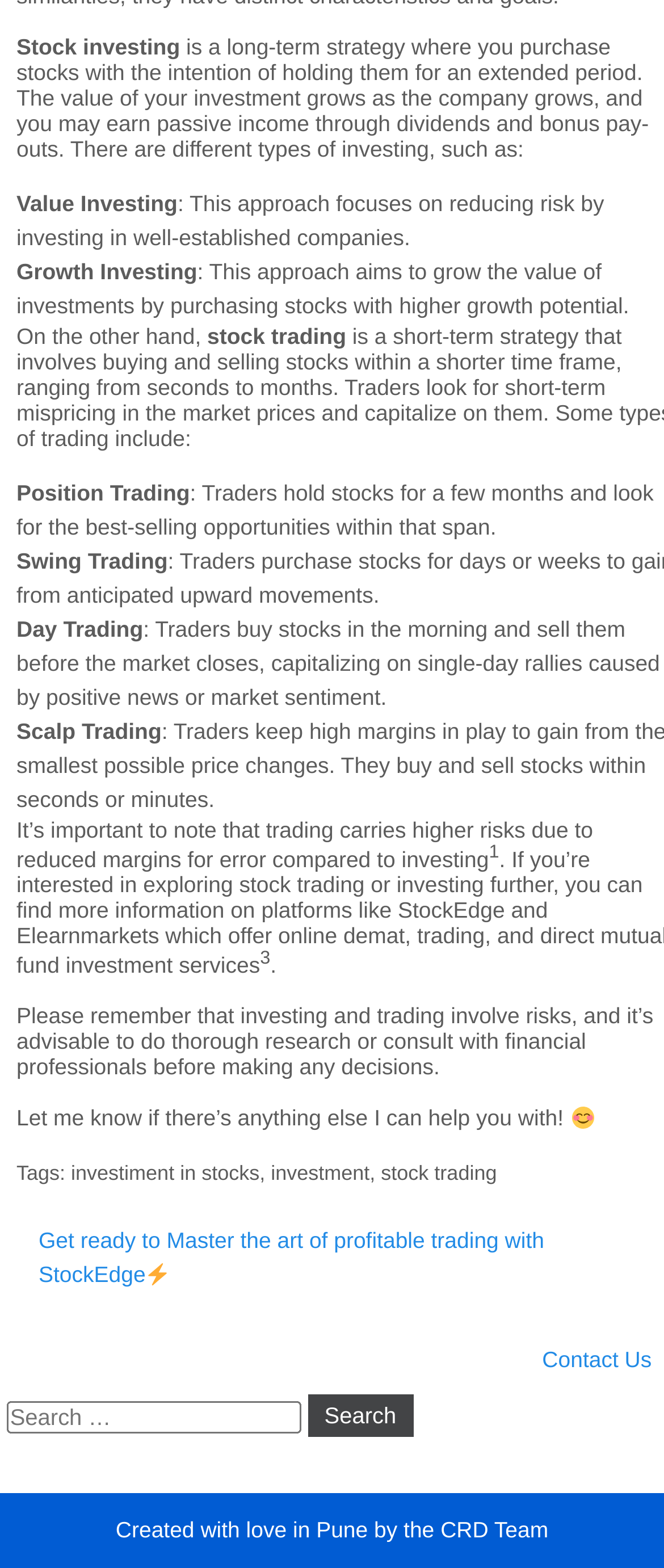What is the difference between investing and trading?
Respond to the question with a single word or phrase according to the image.

Risk and time